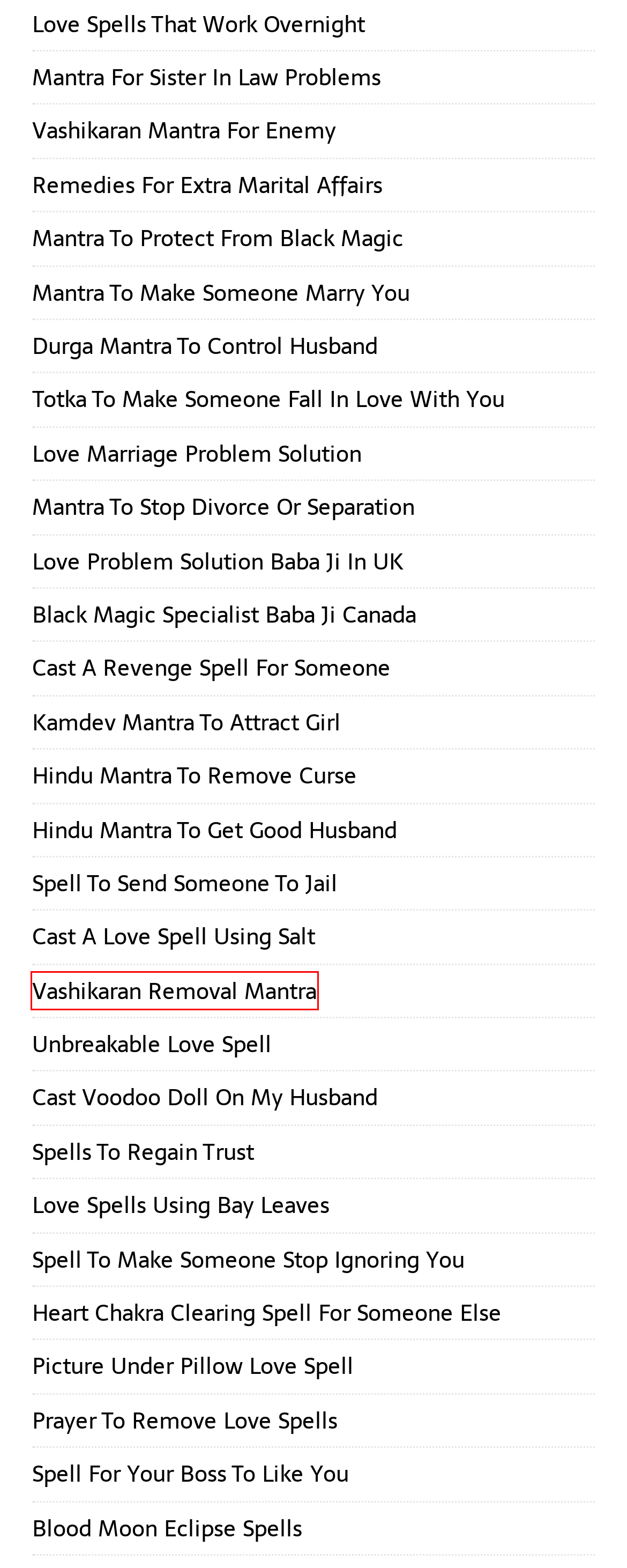Look at the screenshot of a webpage that includes a red bounding box around a UI element. Select the most appropriate webpage description that matches the page seen after clicking the highlighted element. Here are the candidates:
A. Vashikaran Removal Mantra - Tantra Spells
B. Mantra To Stop Divorce Or Separation - Tantra Spells
C. Cast A Love Spell Using Salt - Tantra Spells
D. Mantra To Make Someone Marry You - Tantra Spells
E. Hindu Mantra To Get Good Husband - Tantra Spells
F. Spell To Send Someone To Jail - Tantra Spells
G. Unbreakable Love Spell - Tantra Spells
H. Spell For Your Boss To Like You - Tantra Spells

A